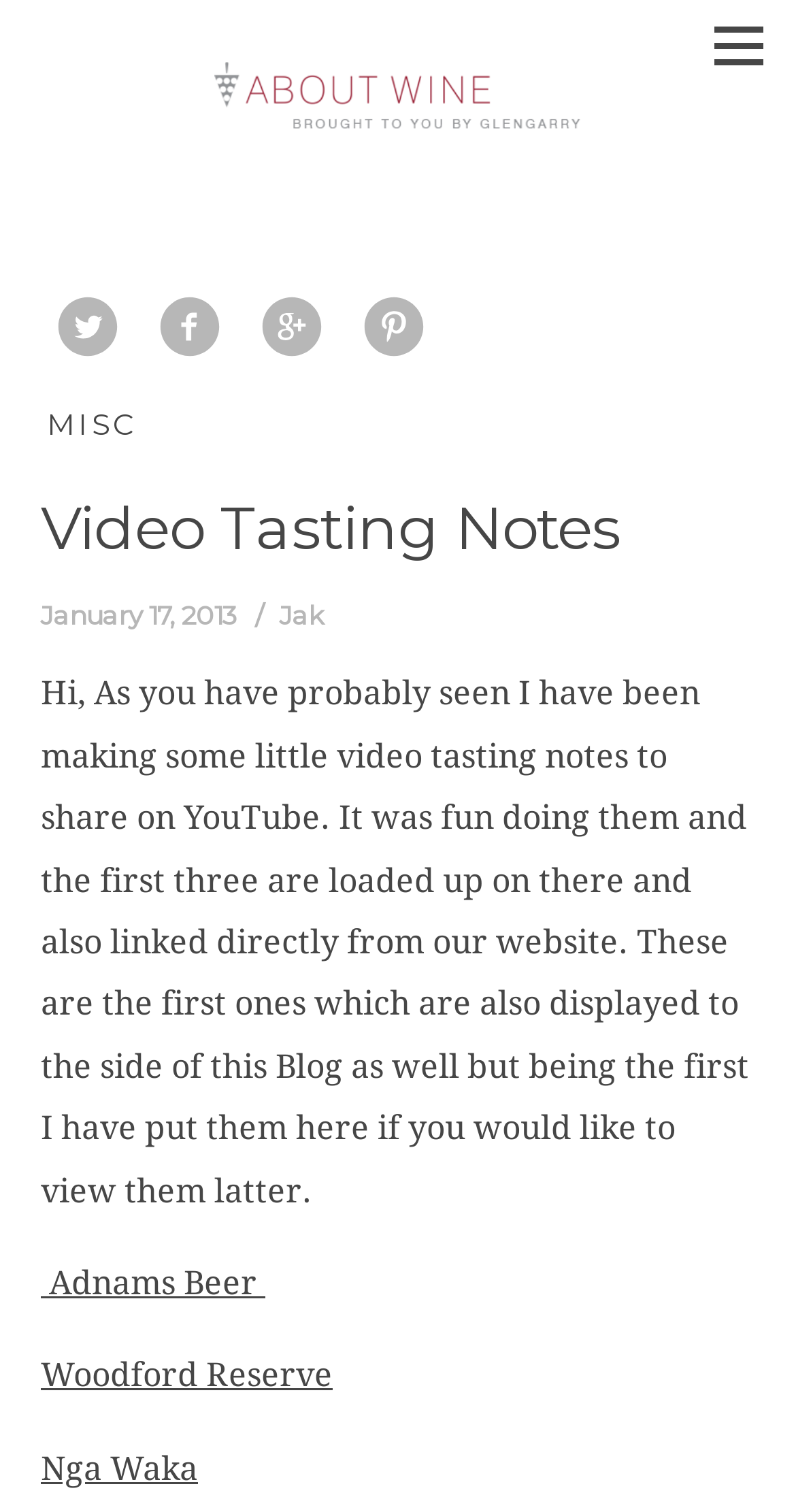How many video tasting notes are mentioned?
Examine the image and give a concise answer in one word or a short phrase.

3